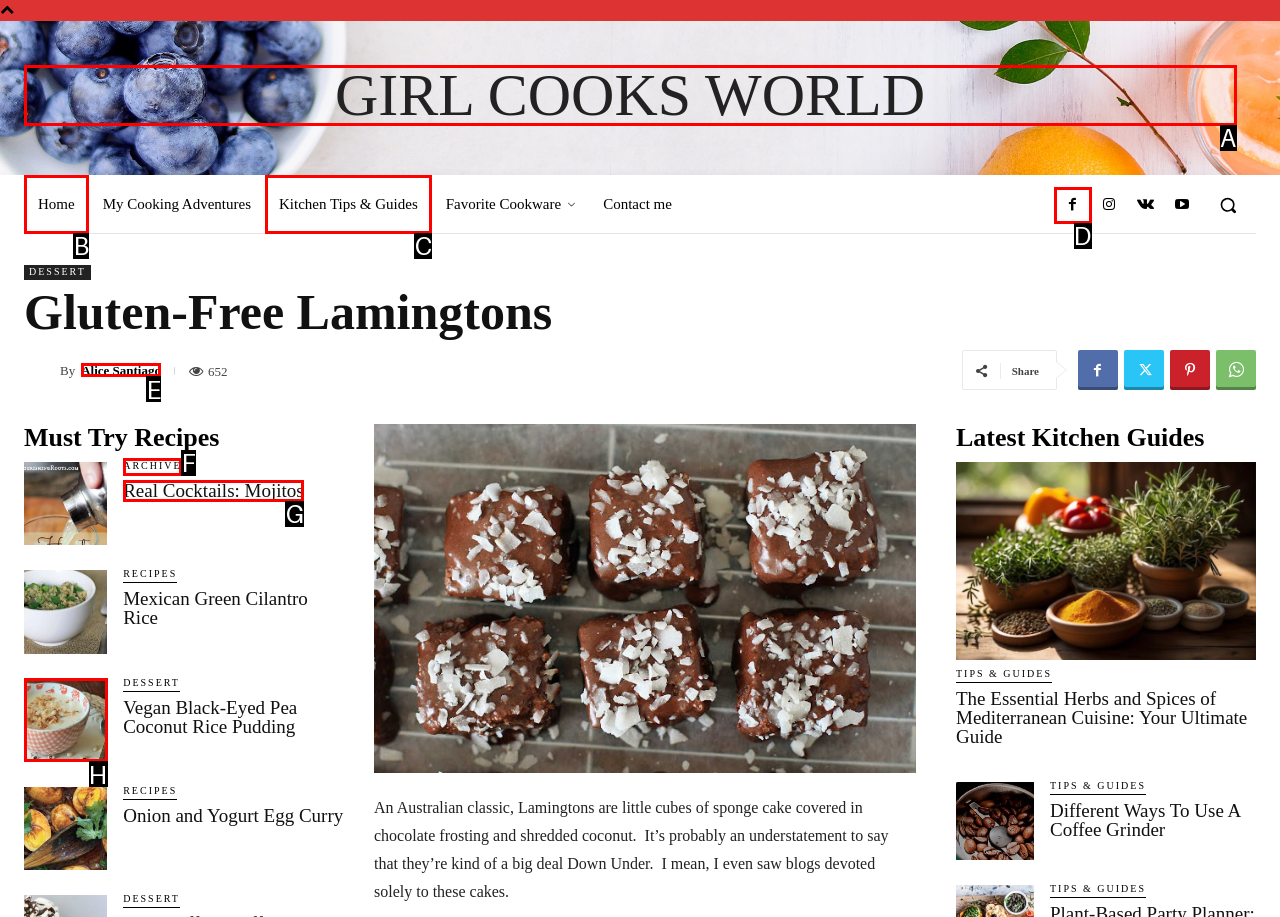Match the option to the description: Alice Santiago
State the letter of the correct option from the available choices.

E